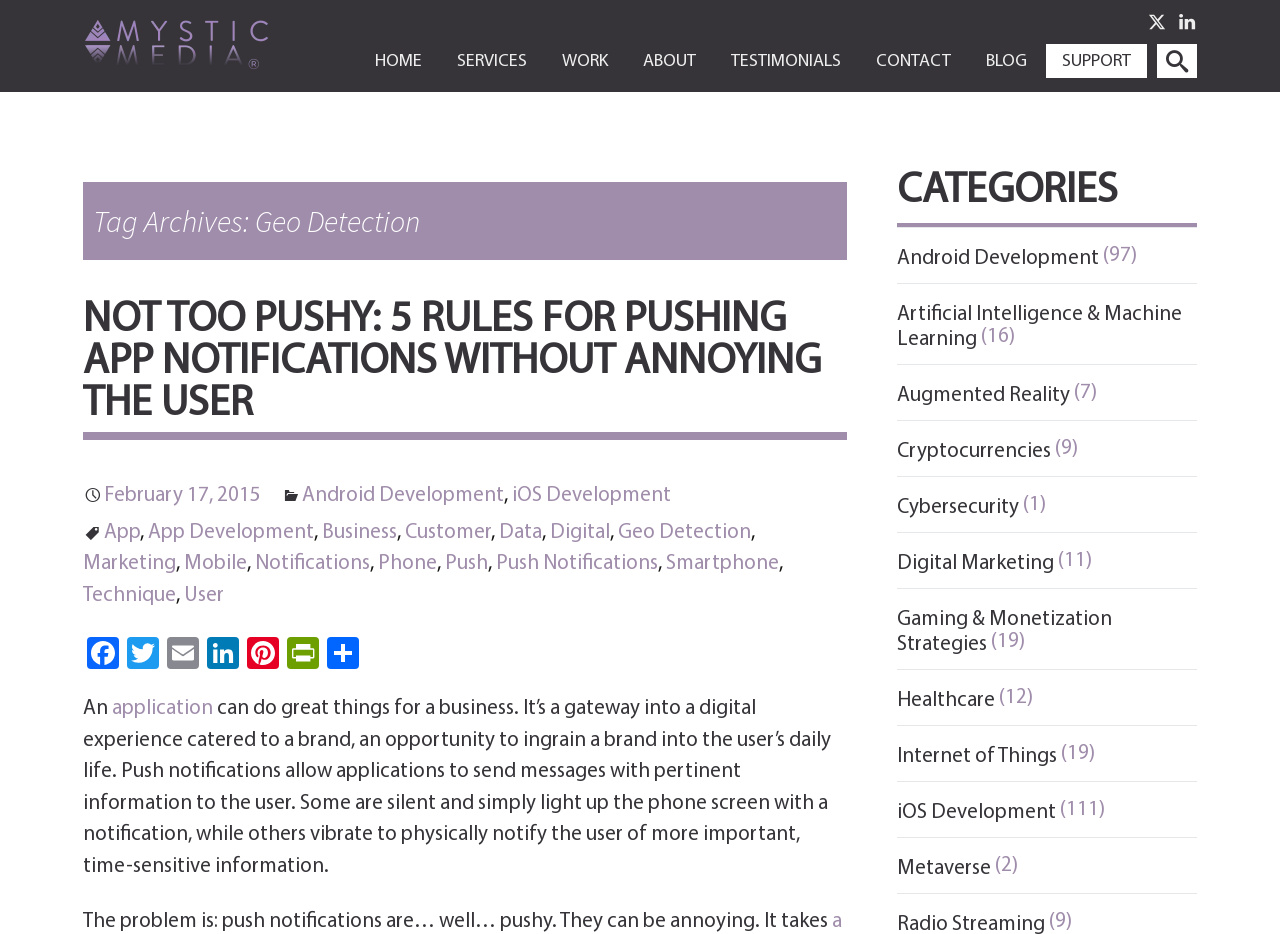Provide a one-word or brief phrase answer to the question:
How many categories are listed on the webpage?

11